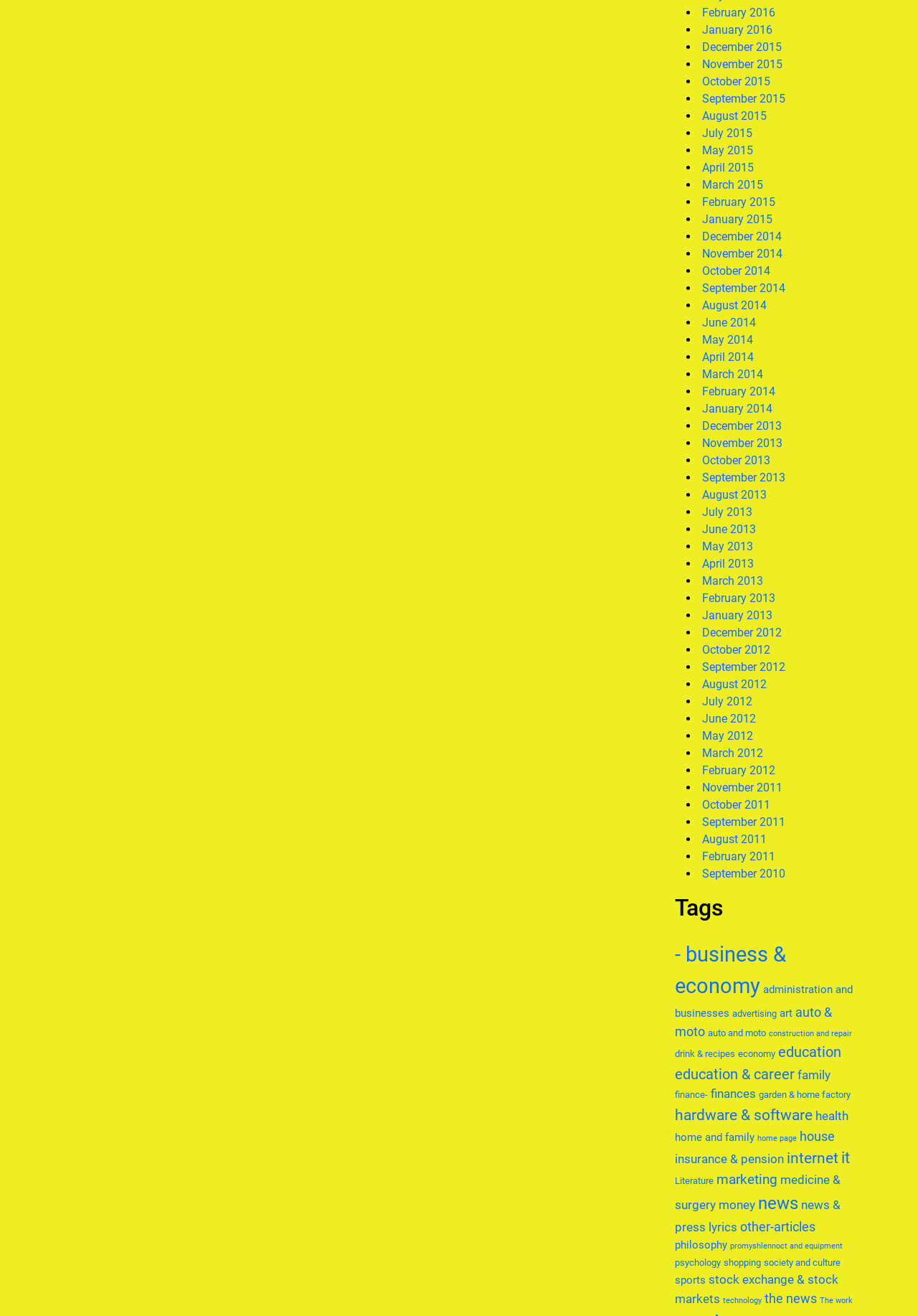What is the earliest month listed? Analyze the screenshot and reply with just one word or a short phrase.

December 2012